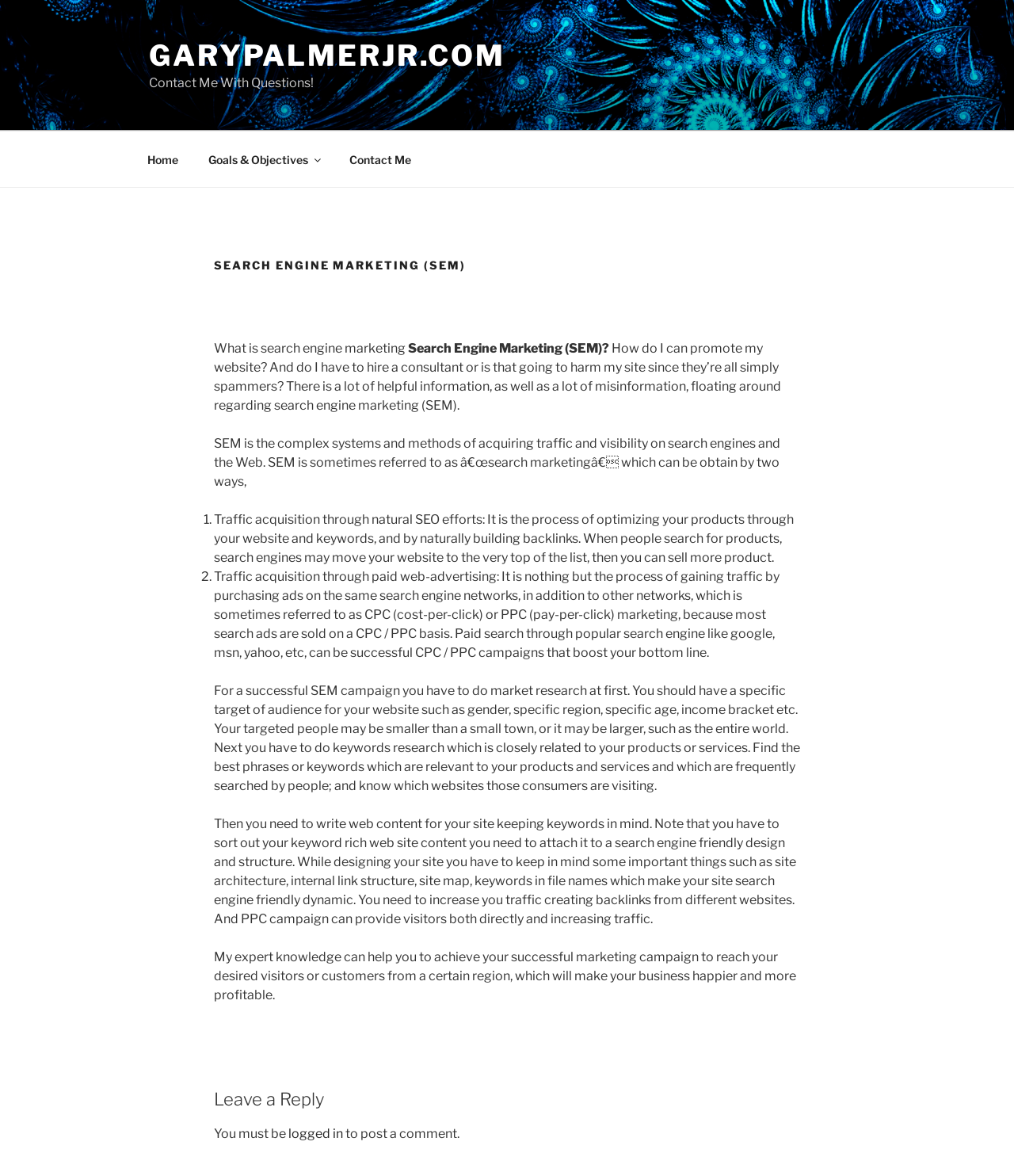What is required to post a comment on this website?
Provide an in-depth and detailed explanation in response to the question.

To post a comment on this website, one must be logged in, as indicated by the text 'You must be logged in to post a comment' at the bottom of the webpage.